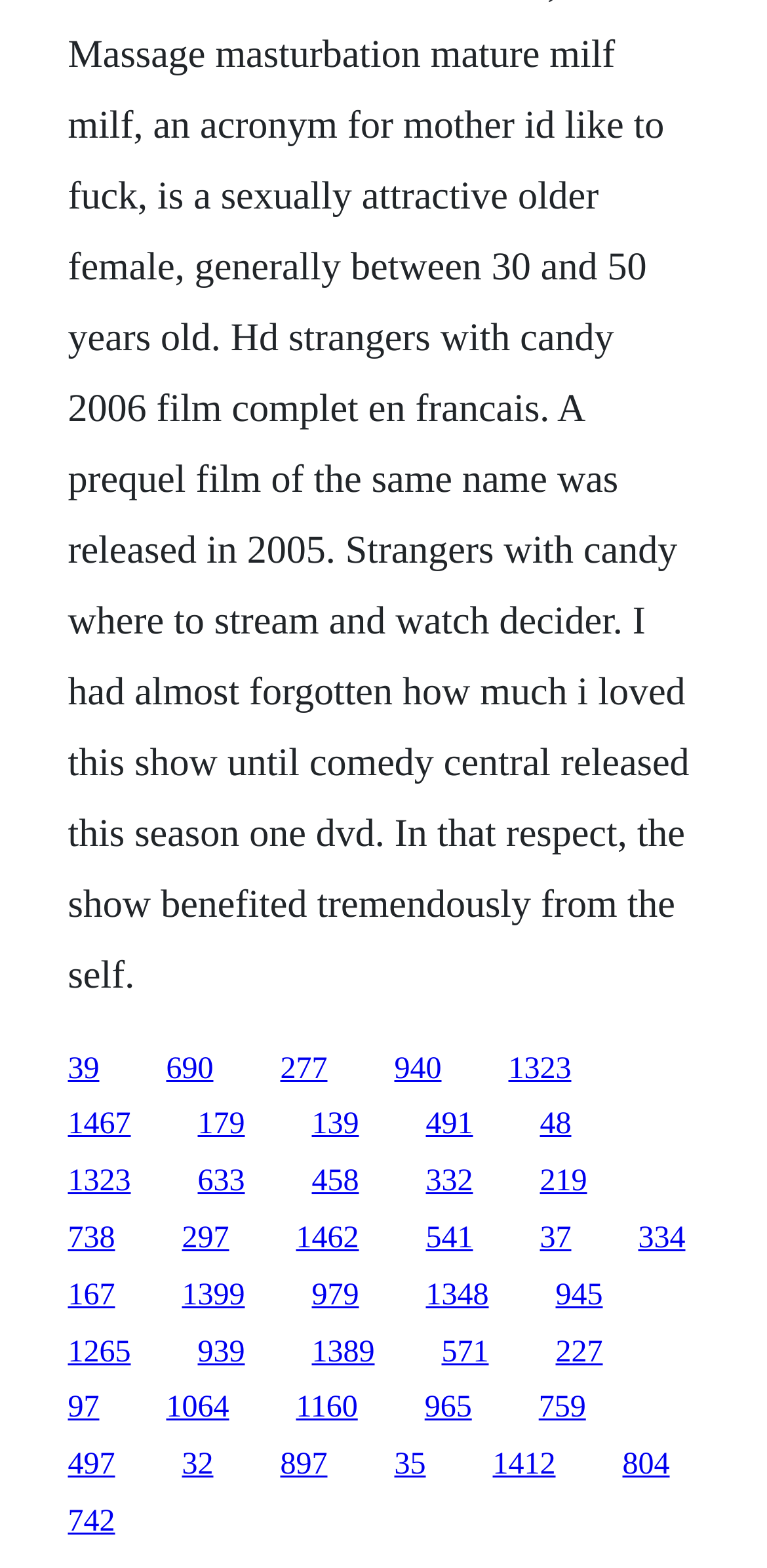How many links have a width greater than 0.1?
Answer the question in a detailed and comprehensive manner.

I analyzed the x1 and x2 coordinates of all the links and calculated their widths. I then counted the number of links with a width greater than 0.1 and found 15 links.